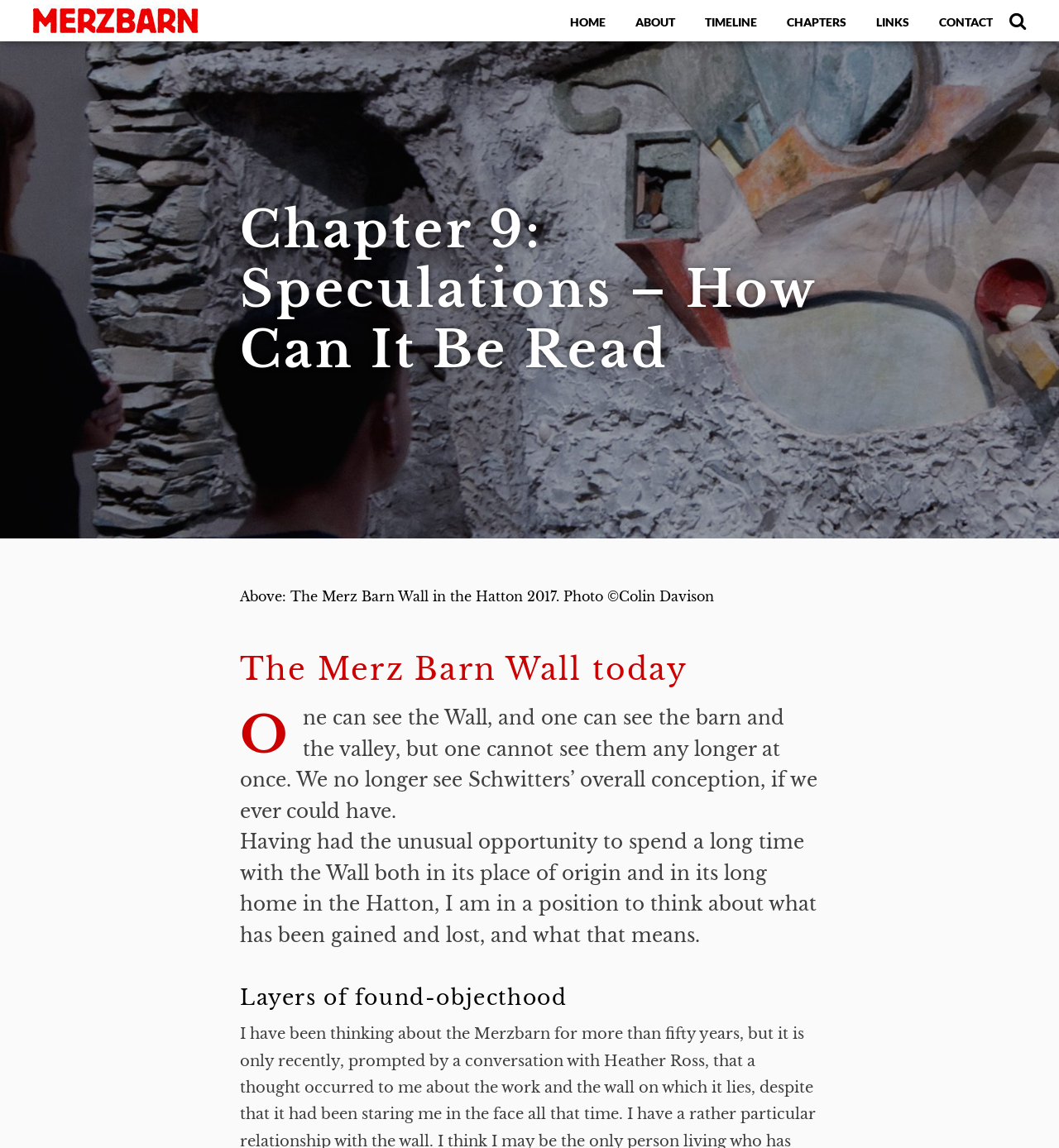Determine which piece of text is the heading of the webpage and provide it.

Chapter 9: Speculations – How Can It Be Read